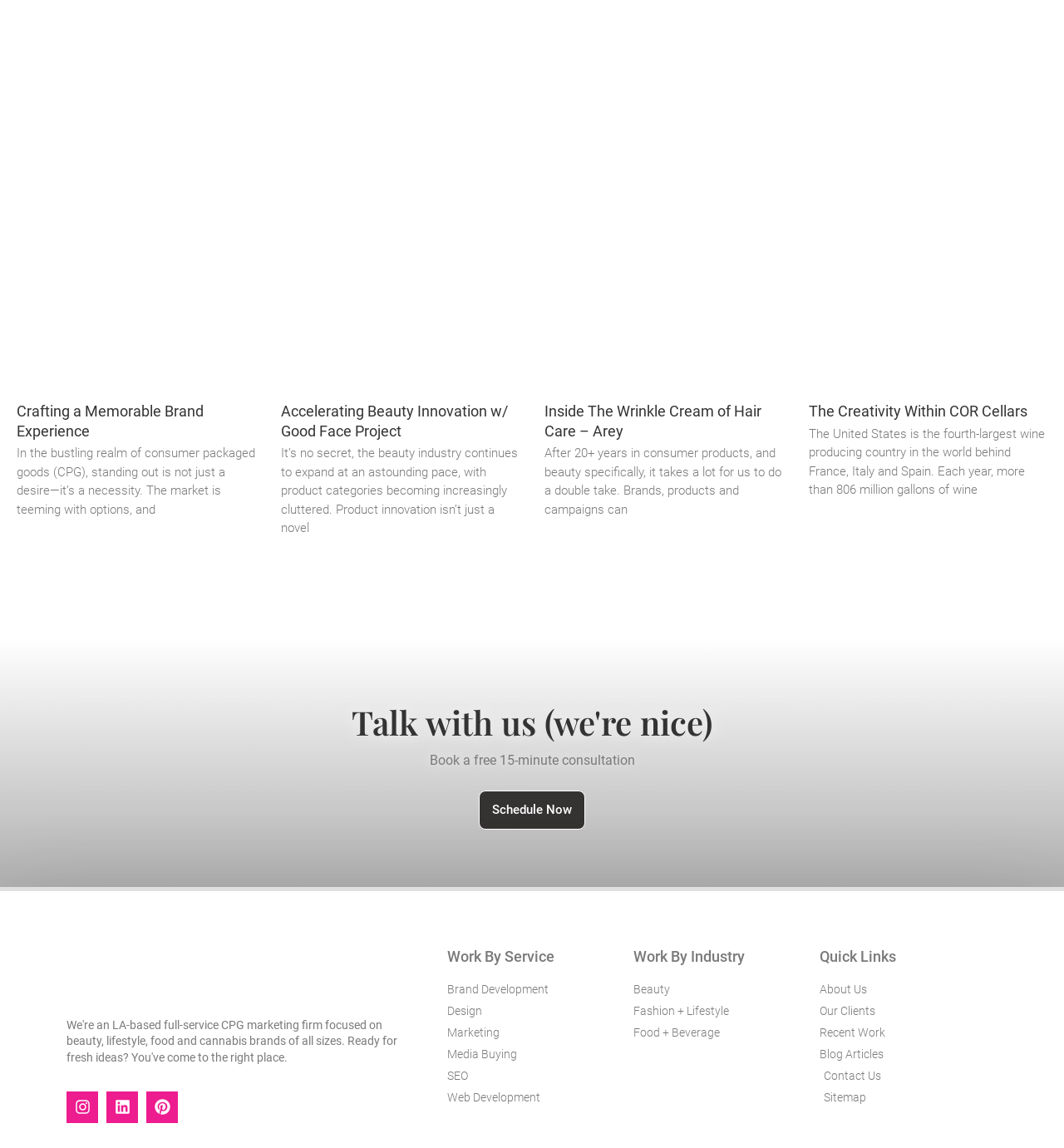Pinpoint the bounding box coordinates of the element to be clicked to execute the instruction: "Read the article about Crafting a Memorable Brand Experience".

[0.016, 0.35, 0.24, 0.384]